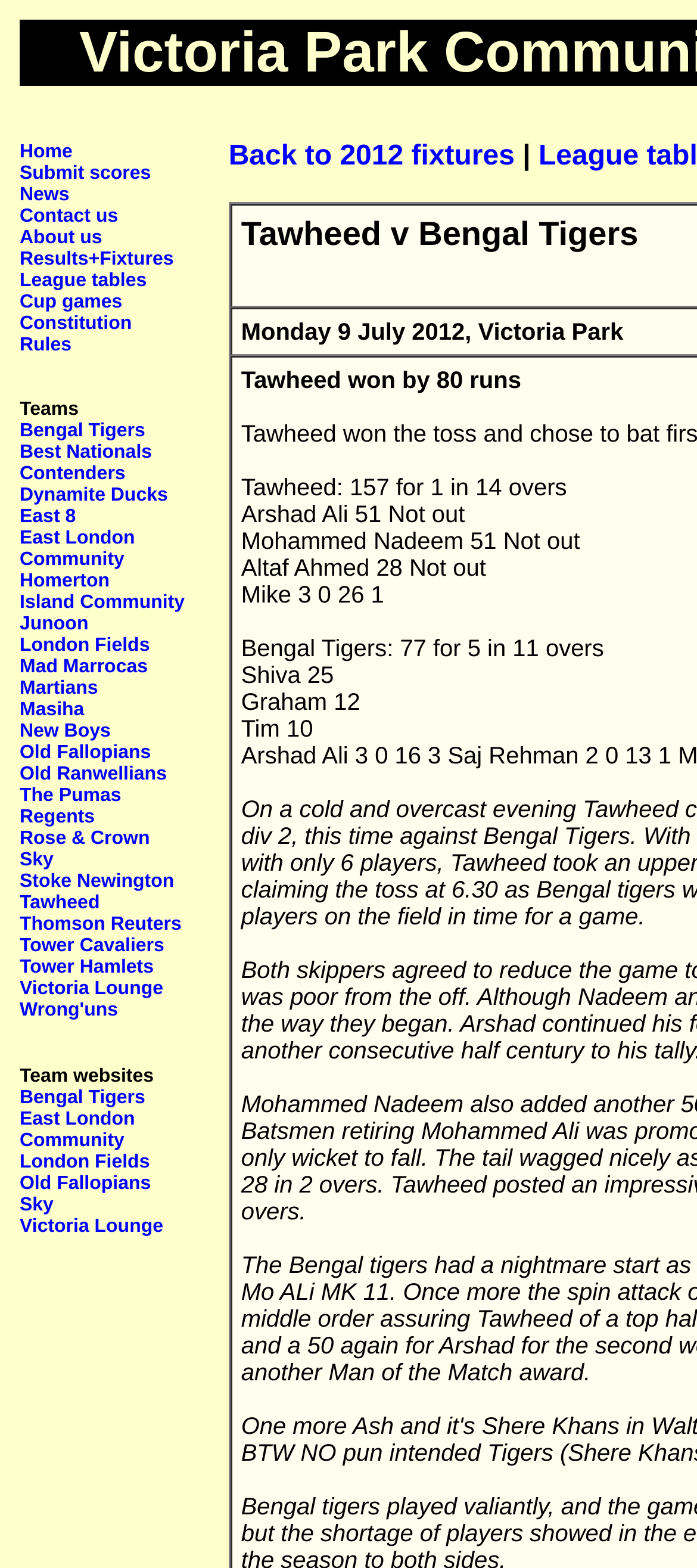How many players are mentioned in the Bengal Tigers team?
Examine the image and provide an in-depth answer to the question.

The Bengal Tigers team section mentions three players: Shiva, Graham, and Tim. I counted the number of players mentioned in this section to get the answer.